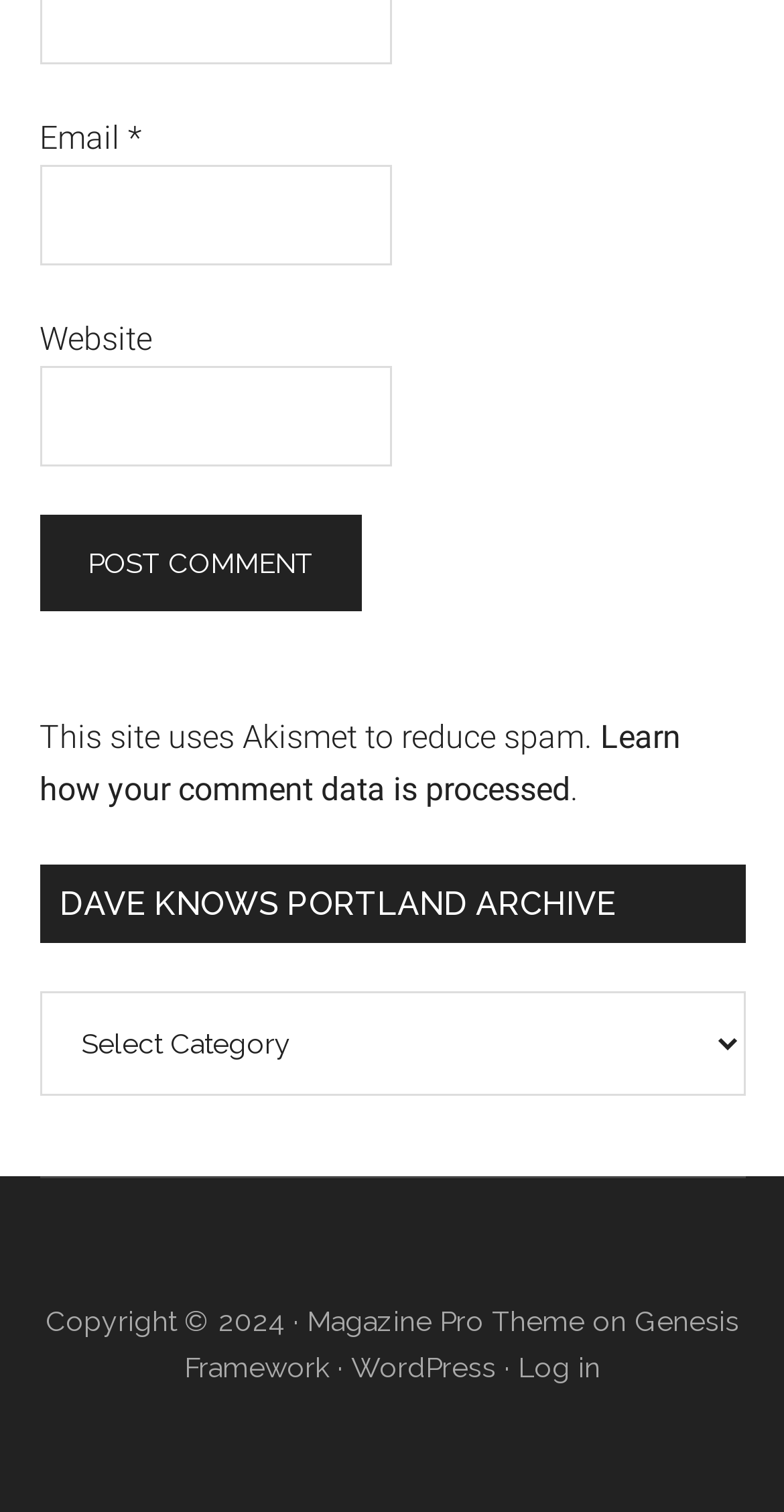Find the bounding box coordinates of the clickable area required to complete the following action: "Post a comment".

[0.05, 0.341, 0.46, 0.405]